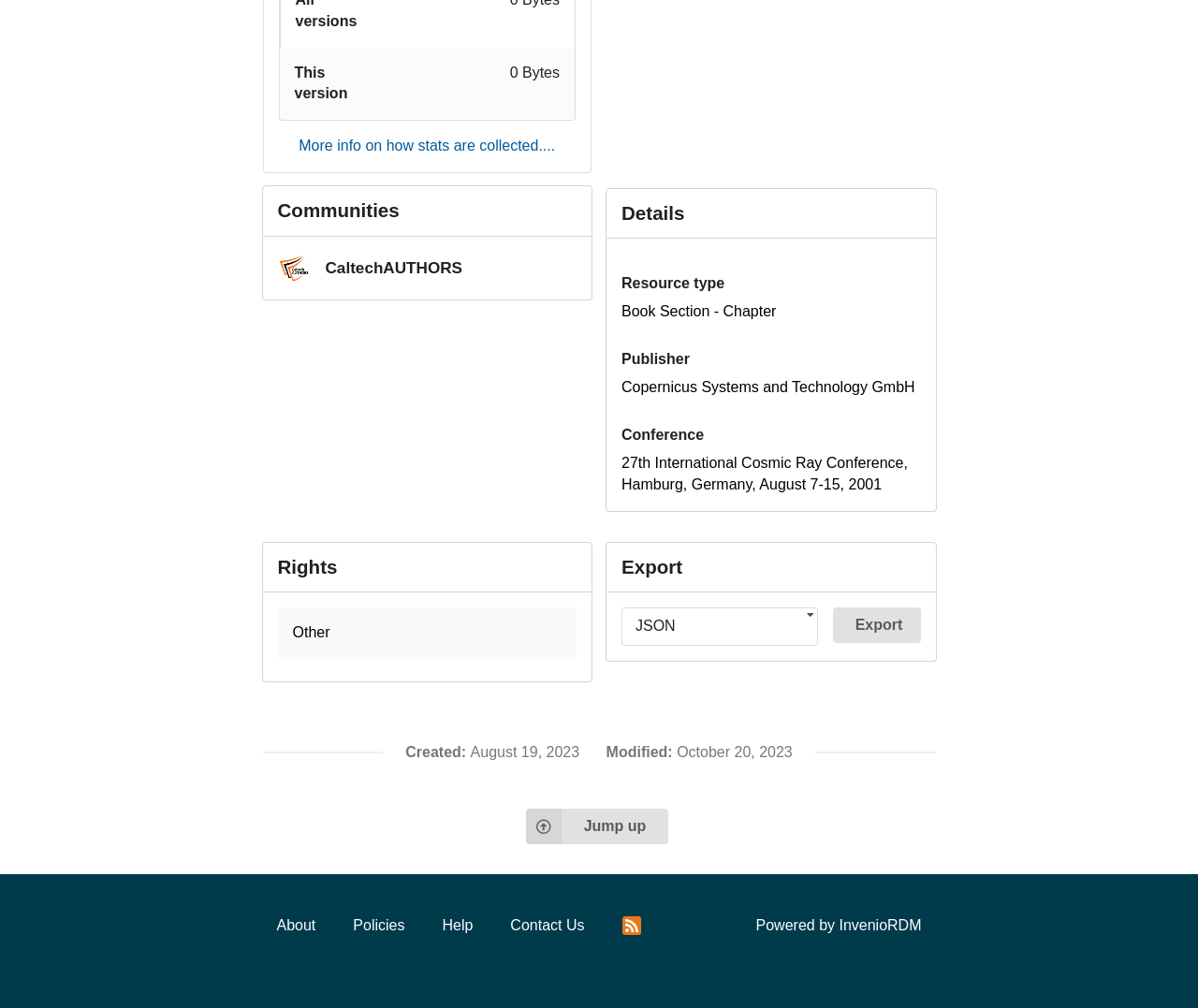Answer this question using a single word or a brief phrase:
What is the conference name where the book was presented?

27th International Cosmic Ray Conference